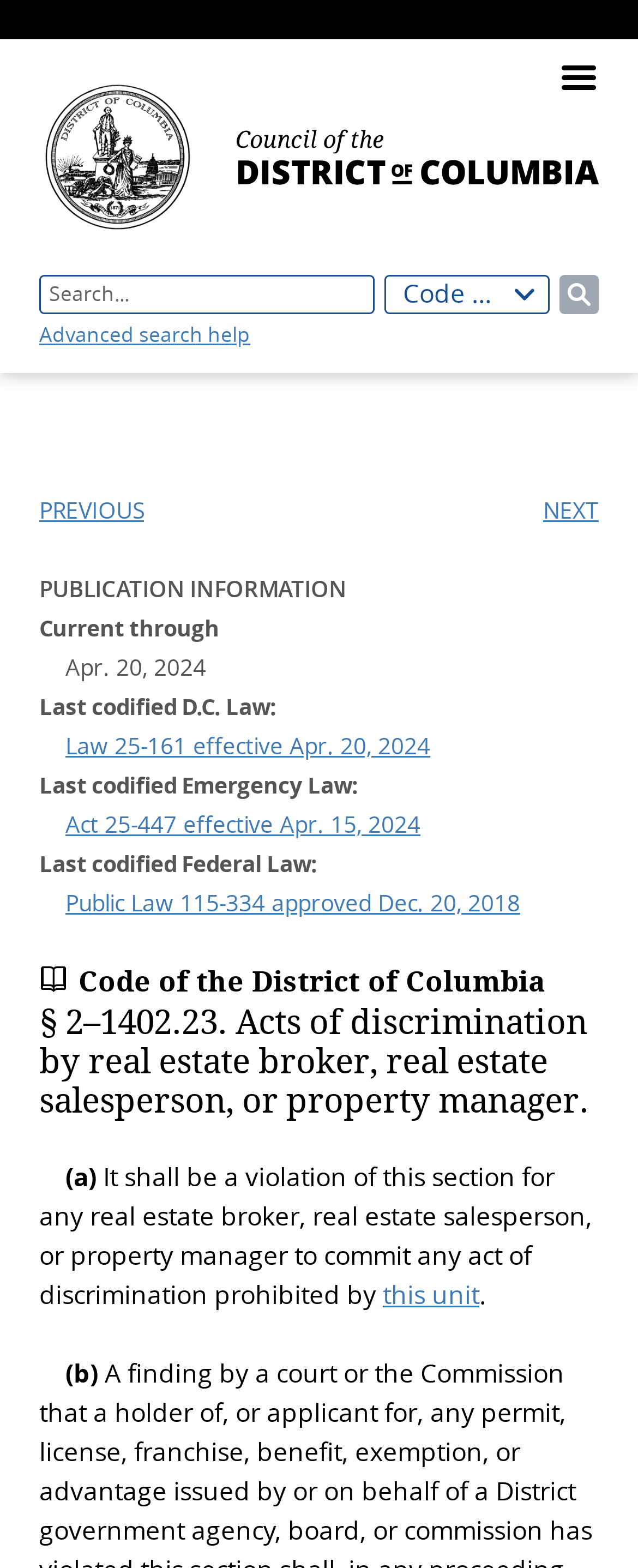What is the title of the current section?
Based on the visual content, answer with a single word or a brief phrase.

Acts of discrimination